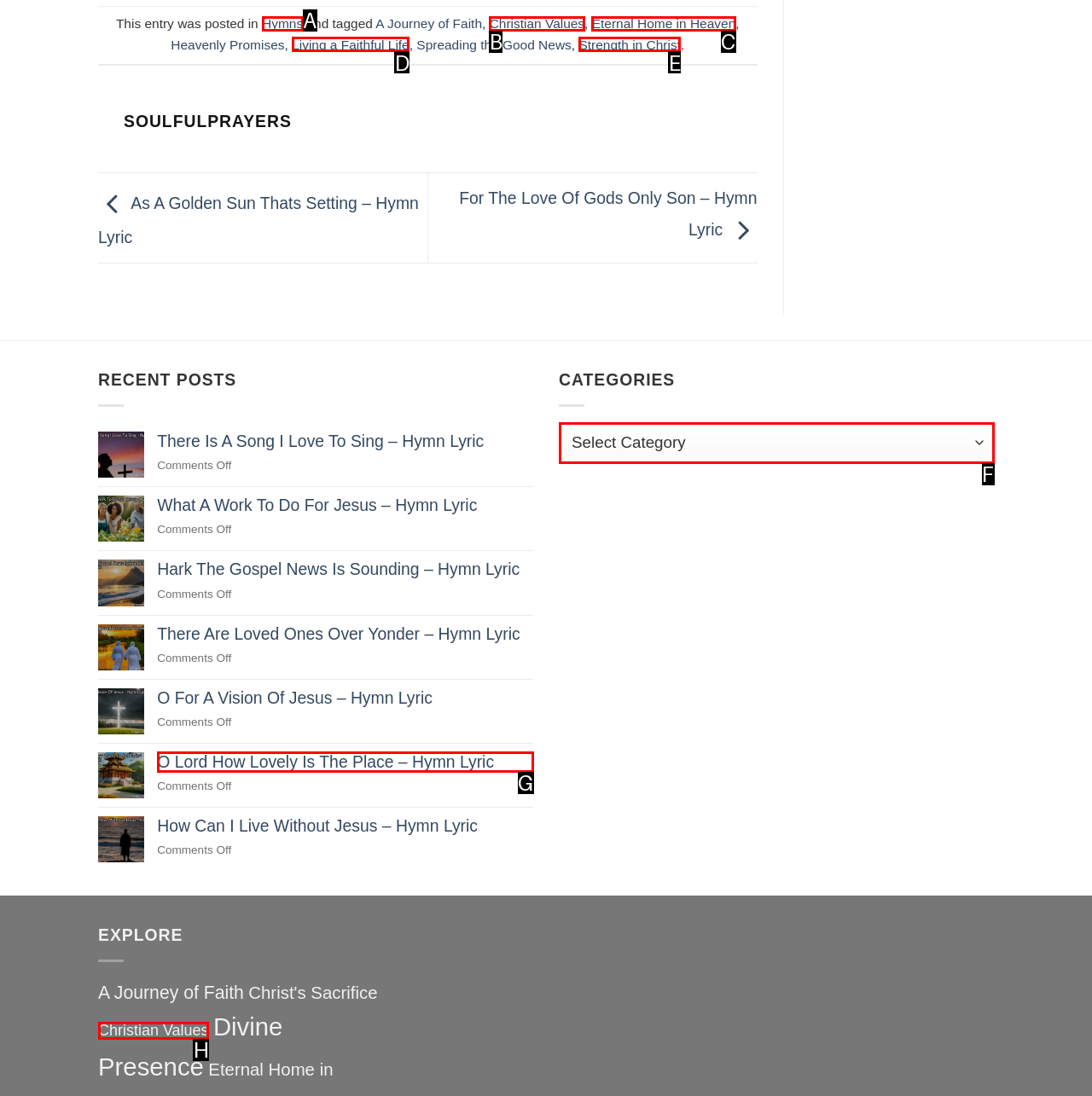Given the description: Learning Center, identify the HTML element that corresponds to it. Respond with the letter of the correct option.

None